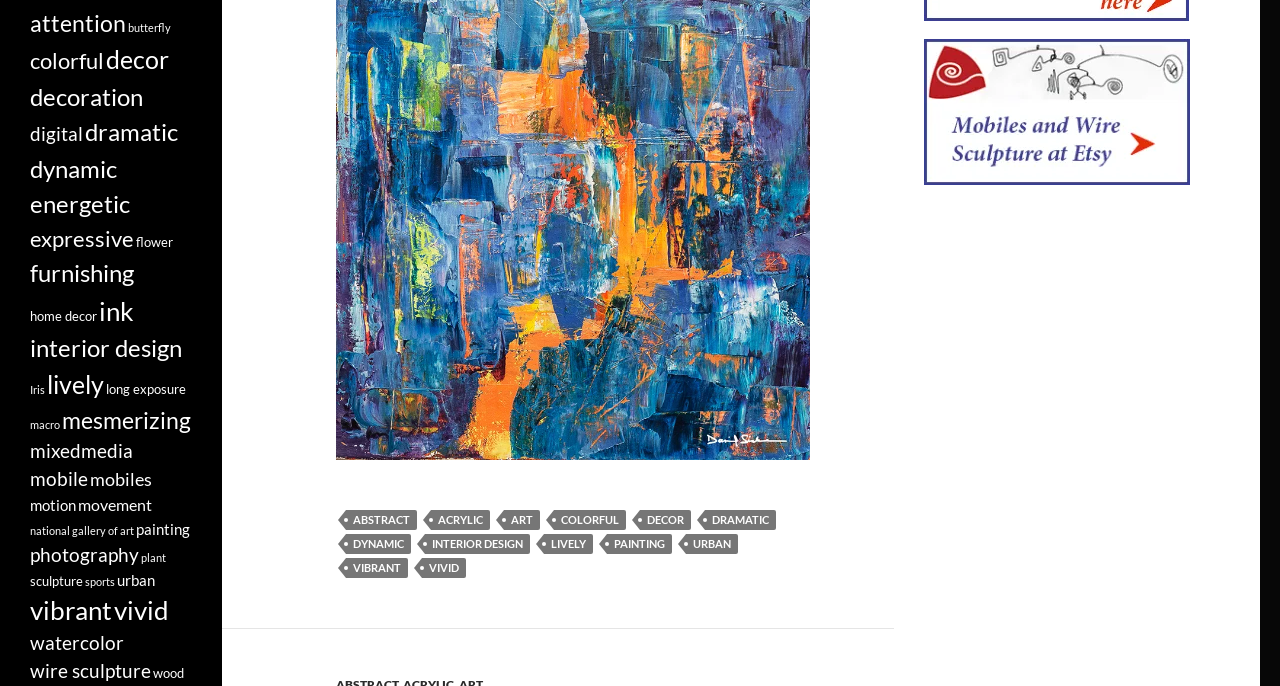Find the bounding box of the UI element described as follows: "vibrant".

[0.023, 0.868, 0.088, 0.912]